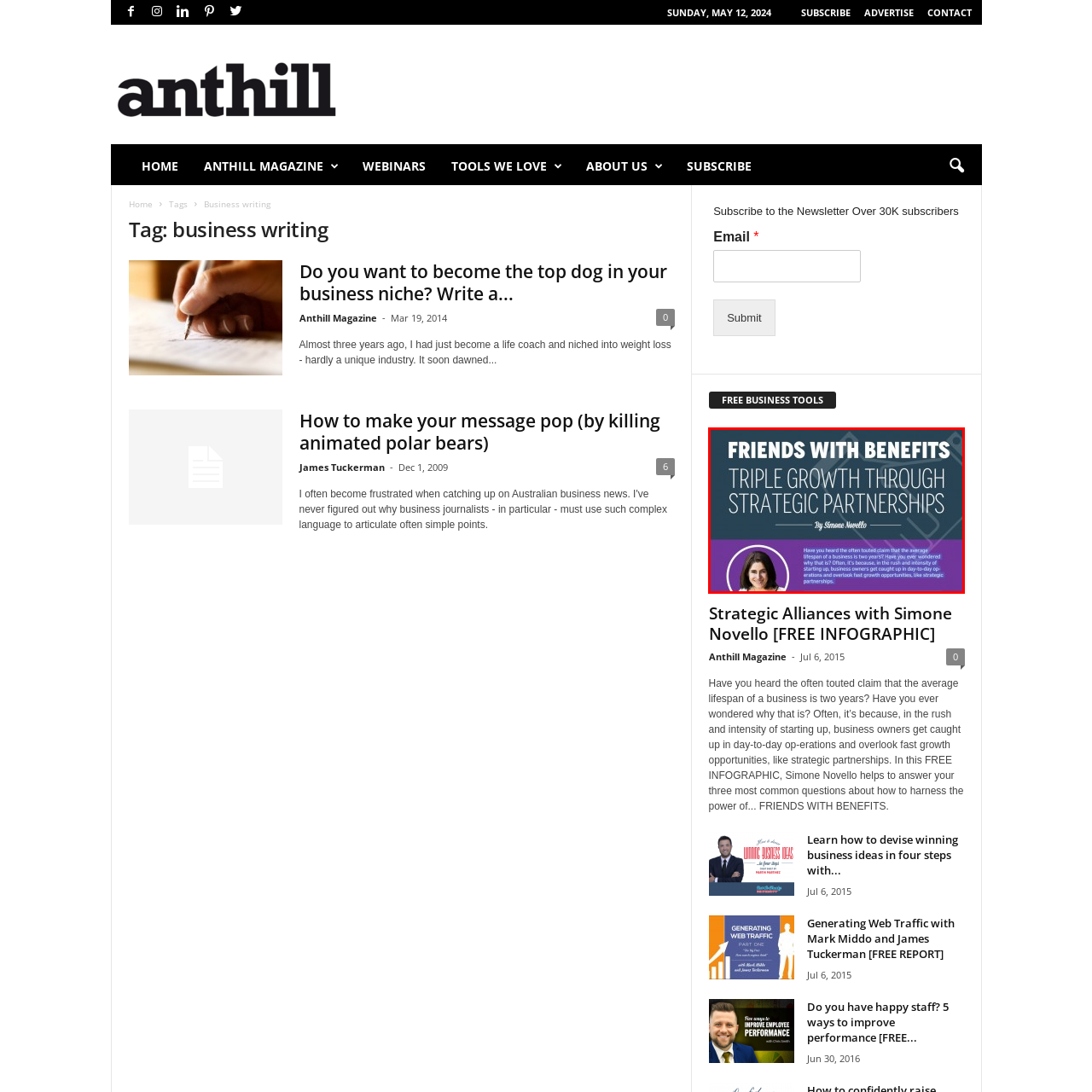Create an extensive caption describing the content of the image outlined in red.

This image features an informative infographic titled "FRIENDS WITH BENEFITS: TRIPLE GROWTH THROUGH STRATEGIC PARTNERSHIPS," created by Simone Novello. The design blends vibrant colors and engaging graphics to draw the viewer's attention. The infographic explores the concept that many businesses fail within their first two years due to a lack of focus on growth opportunities, such as strategic partnerships. It invites readers to rethink their approach to business growth and highlights the potential benefits of collaborating with others in the industry. This resource is aimed at entrepreneurs and business owners looking to expand their networks and improve their business strategies.